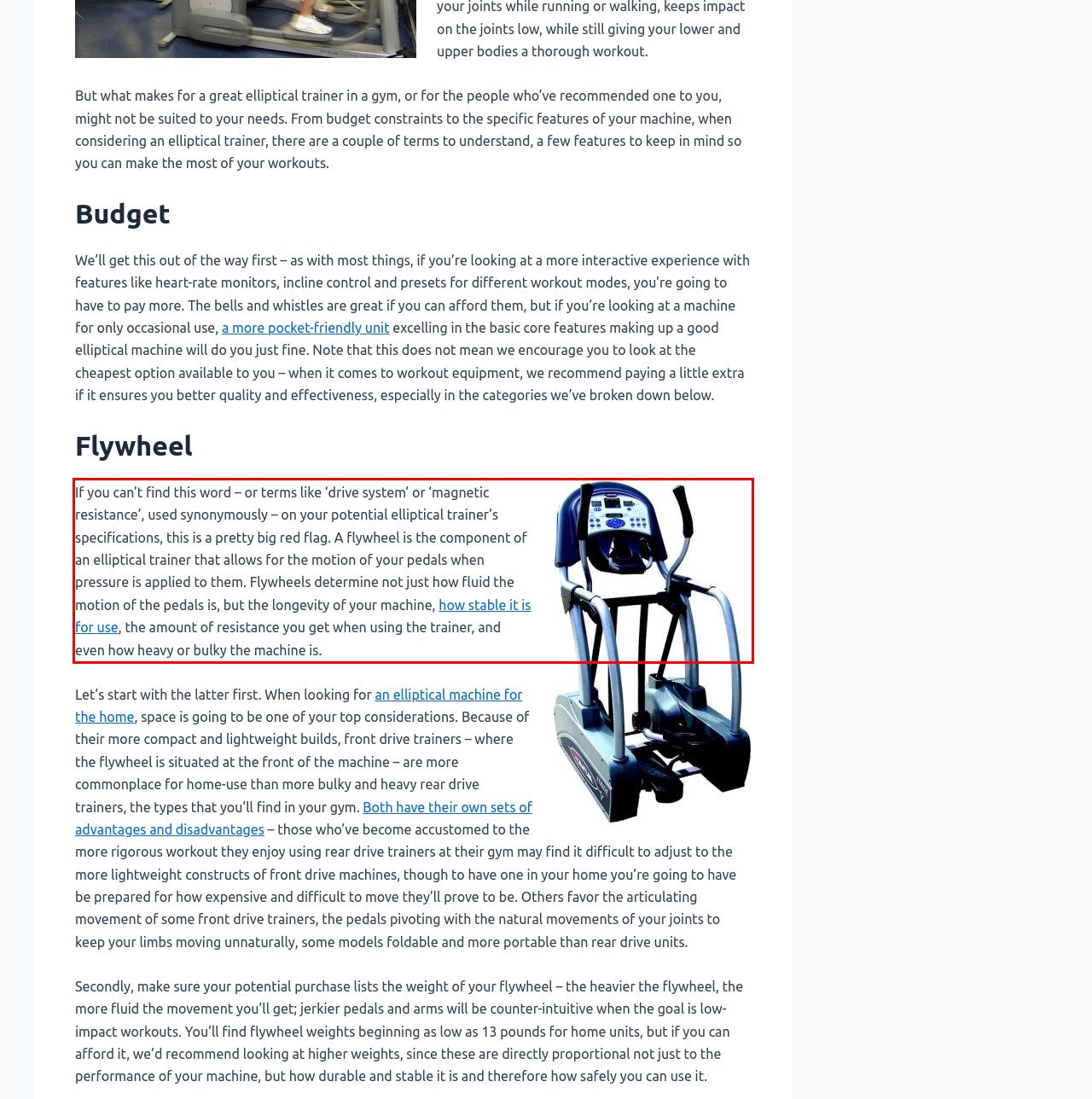Using the webpage screenshot, recognize and capture the text within the red bounding box.

If you can’t find this word – or terms like ‘drive system’ or ‘magnetic resistance’, used synonymously – on your potential elliptical trainer’s specifications, this is a pretty big red flag. A flywheel is the component of an elliptical trainer that allows for the motion of your pedals when pressure is applied to them. Flywheels determine not just how fluid the motion of the pedals is, but the longevity of your machine, how stable it is for use, the amount of resistance you get when using the trainer, and even how heavy or bulky the machine is.